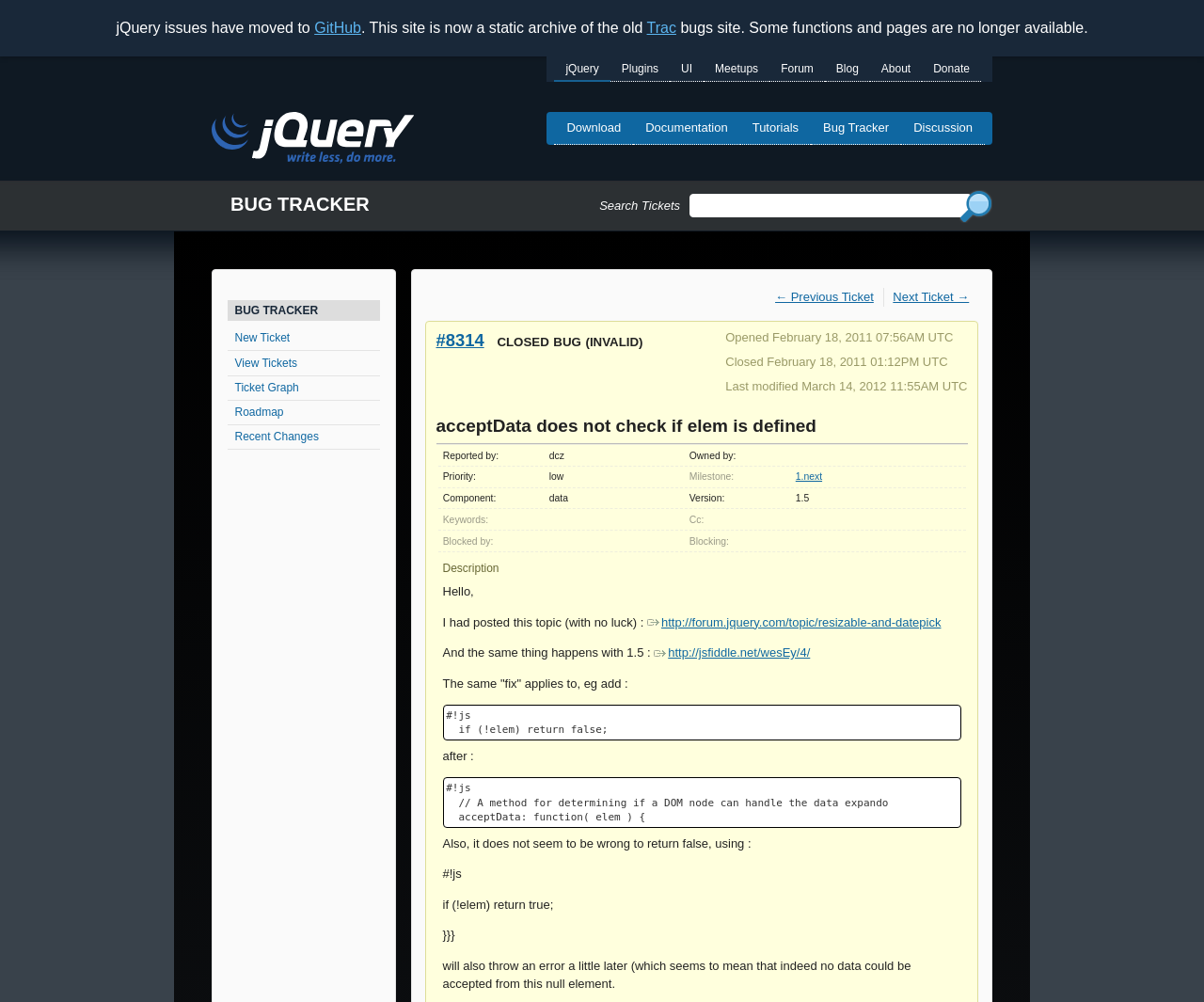Answer the question in one word or a short phrase:
What is the milestone of the bug reported in ticket #8314?

1.next